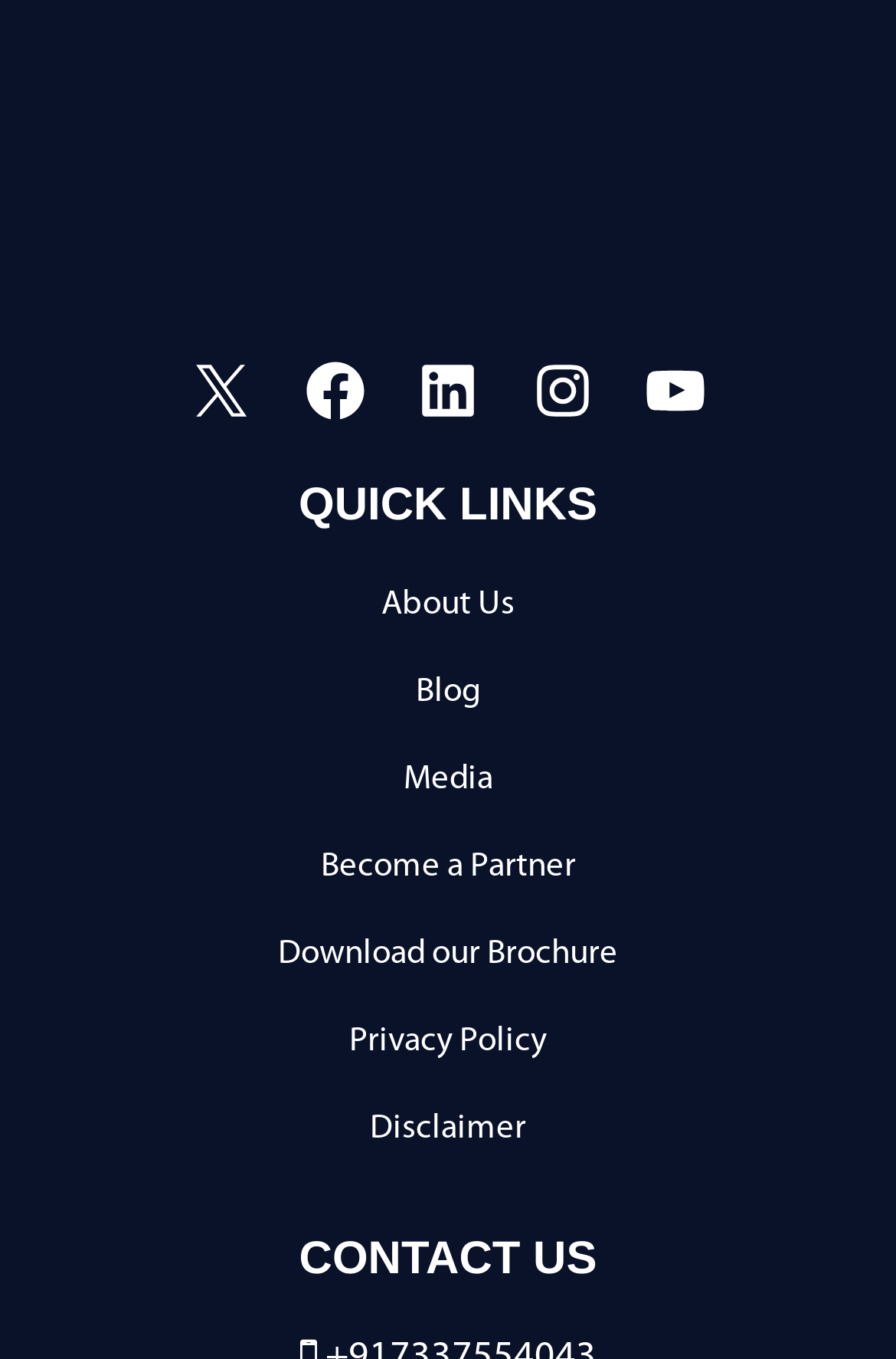Find the bounding box coordinates of the element you need to click on to perform this action: 'Check Privacy Policy'. The coordinates should be represented by four float values between 0 and 1, in the format [left, top, right, bottom].

[0.39, 0.754, 0.61, 0.779]